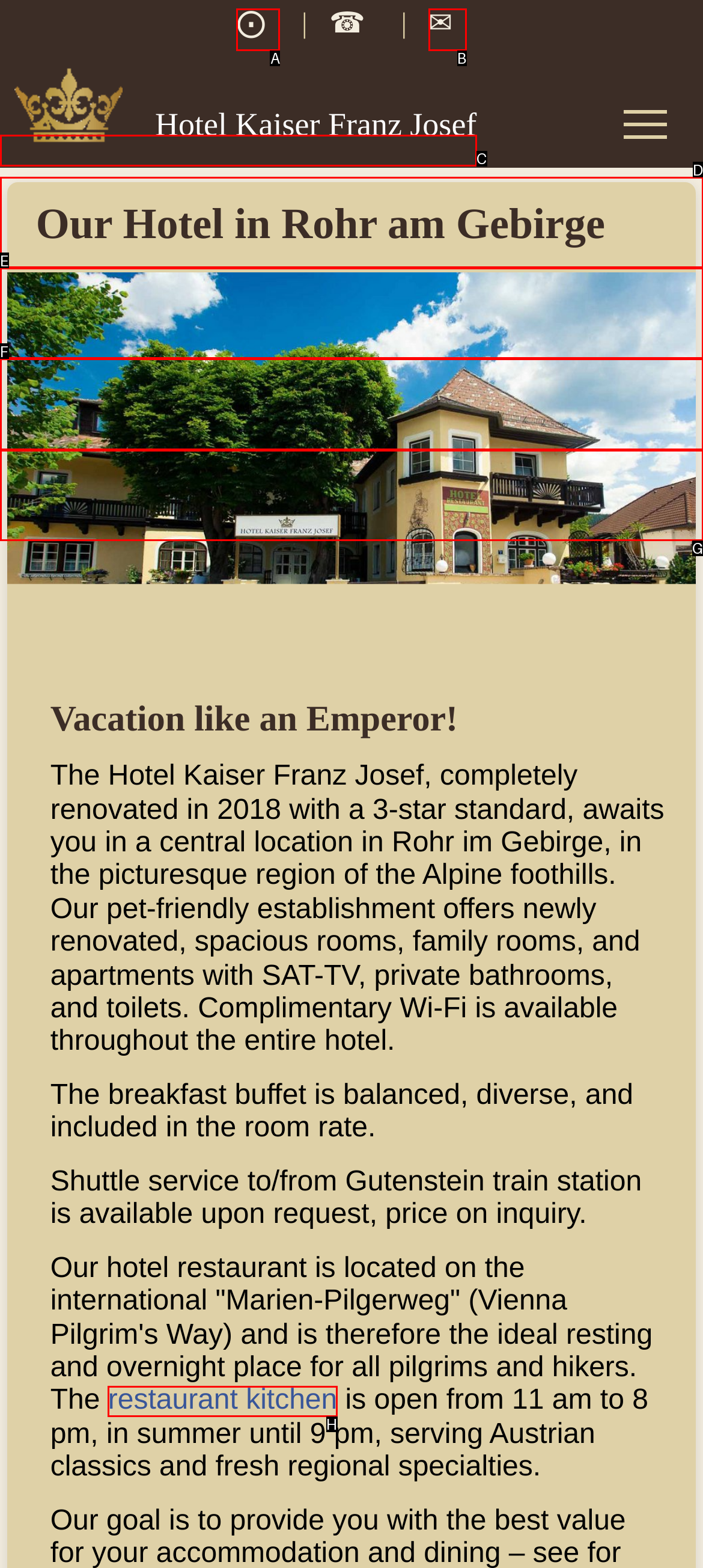Identify the correct letter of the UI element to click for this task: select 'A bove water'
Respond with the letter from the listed options.

None